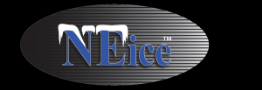What is hanging from the letter 'N' in the logo?
Please answer the question with as much detail as possible using the screenshot.

The presence of icicles hanging from the letter 'N' adds a touch of creativity, reinforcing the connection to ice and winter activities, which is likely associated with ice climbing, winter sports, or outdoor activities.